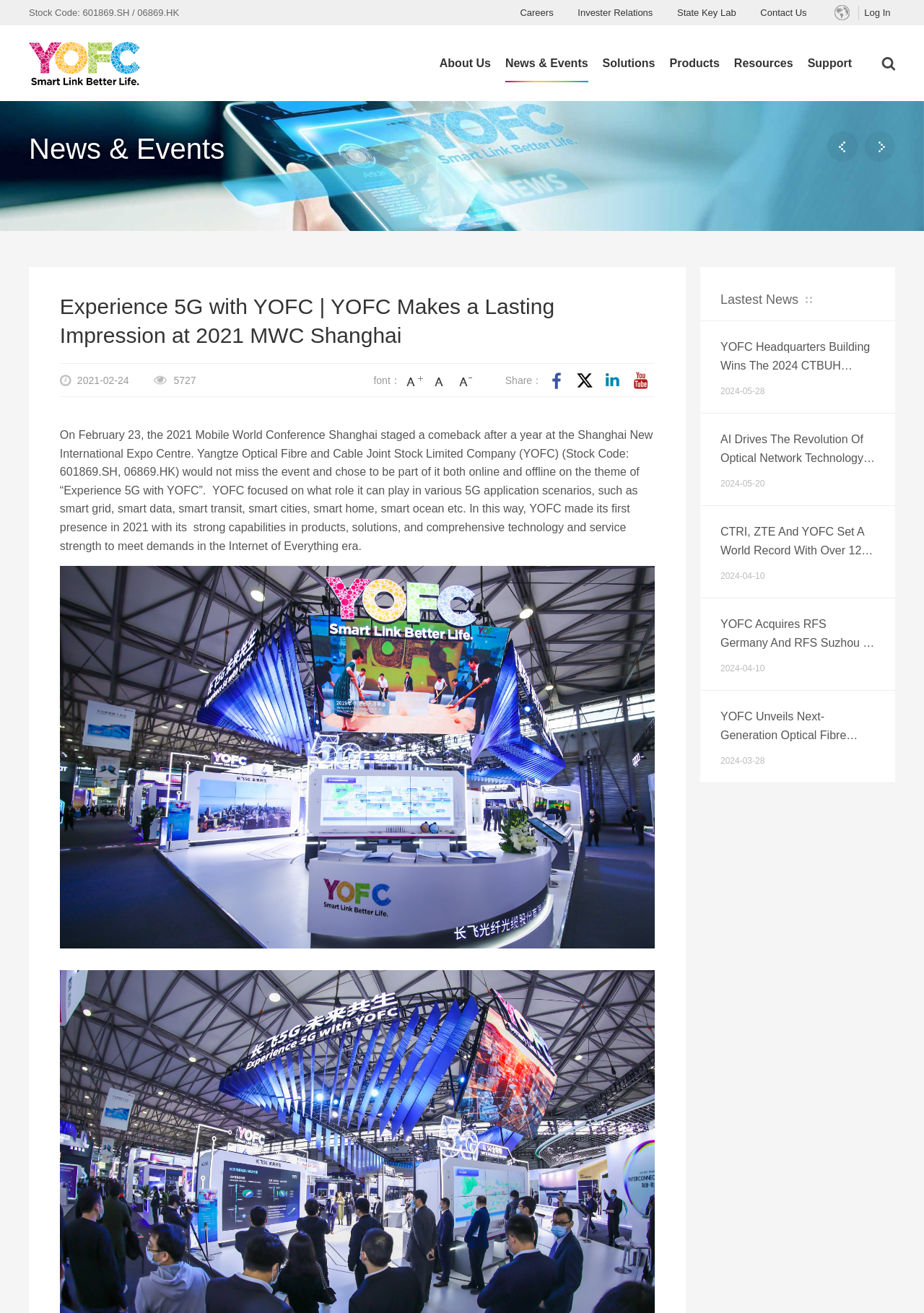Based on the visual content of the image, answer the question thoroughly: What is the theme of YOFC's presence at the 2021 MWC Shanghai?

I found the theme of YOFC's presence at the 2021 MWC Shanghai by looking at the heading element with the text 'Experience 5G with YOFC | YOFC Makes a Lasting Impression at 2021 MWC Shanghai'.